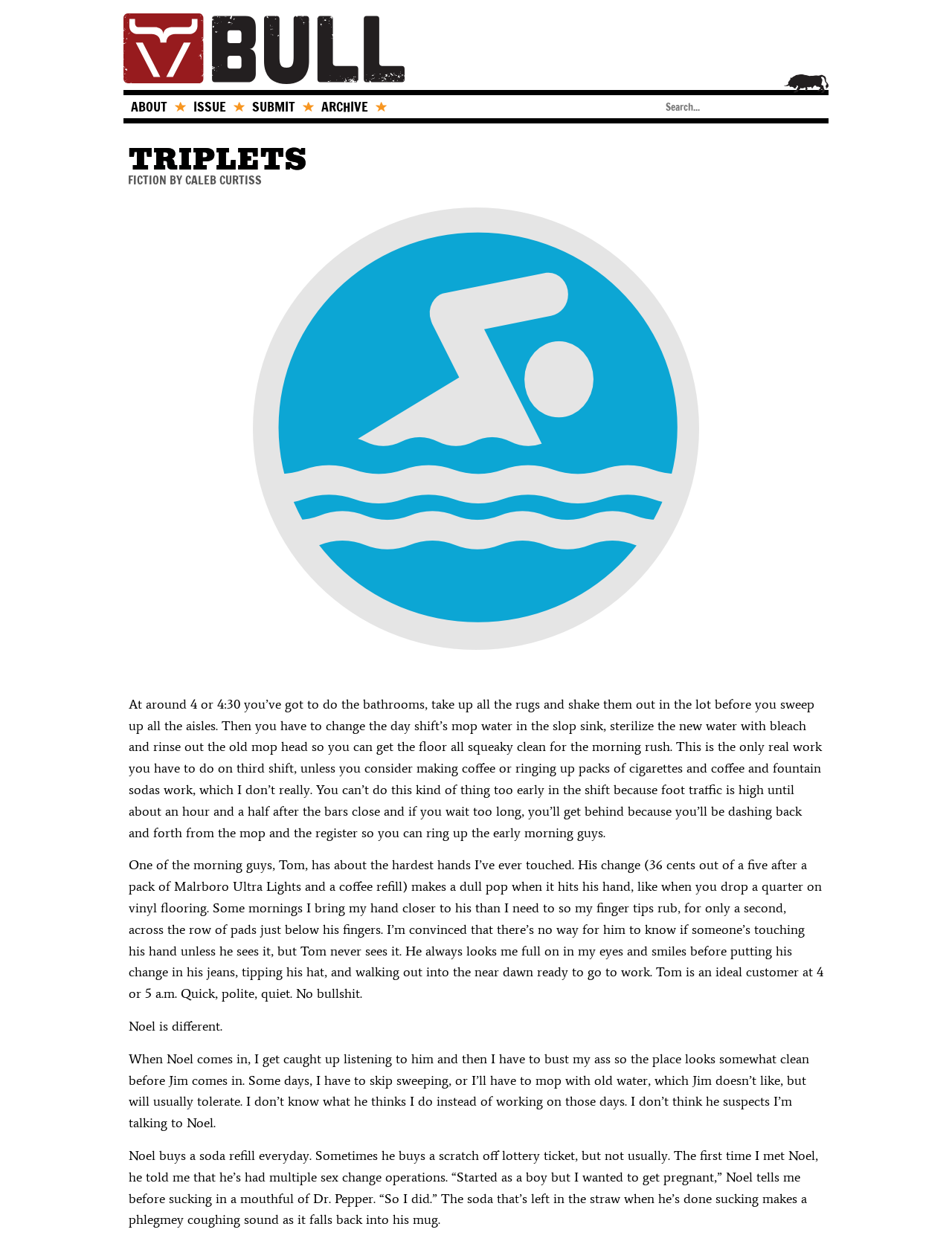From the screenshot, find the bounding box of the UI element matching this description: "input value="Search..." name="s" value="Search..."". Supply the bounding box coordinates in the form [left, top, right, bottom], each a float between 0 and 1.

[0.696, 0.077, 0.862, 0.095]